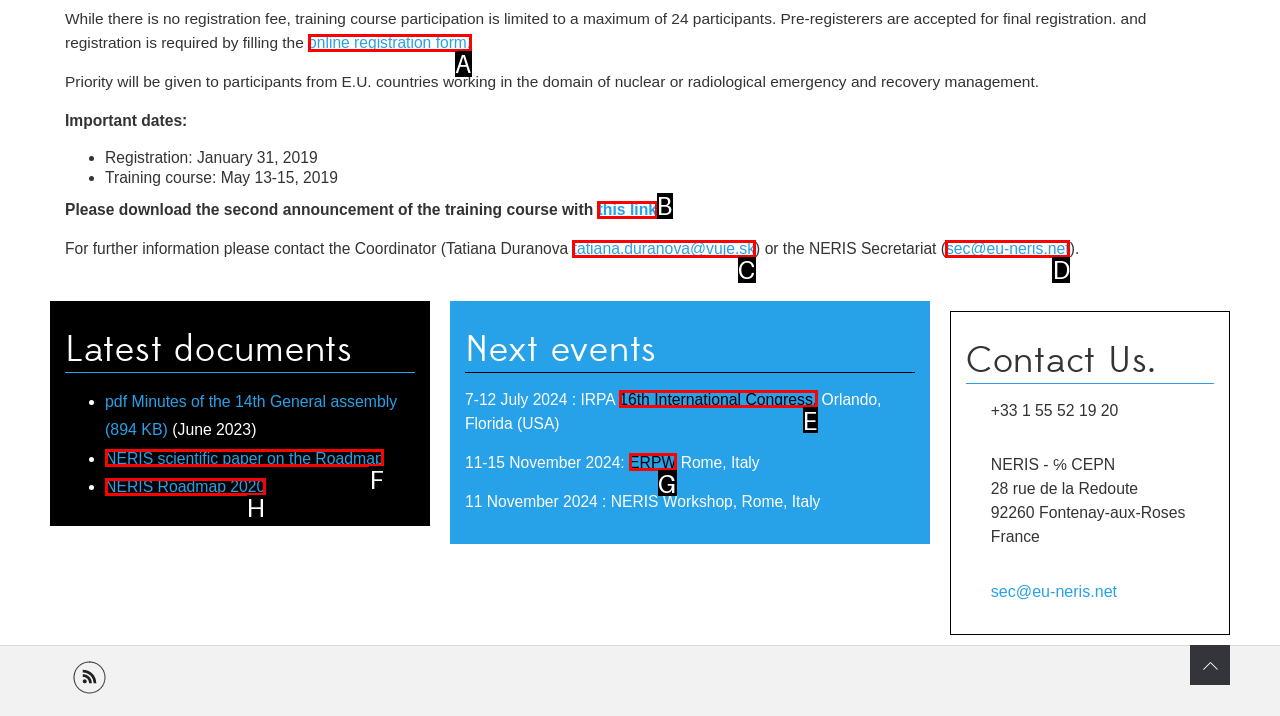Tell me which one HTML element best matches the description: Interior Design Education Answer with the option's letter from the given choices directly.

None